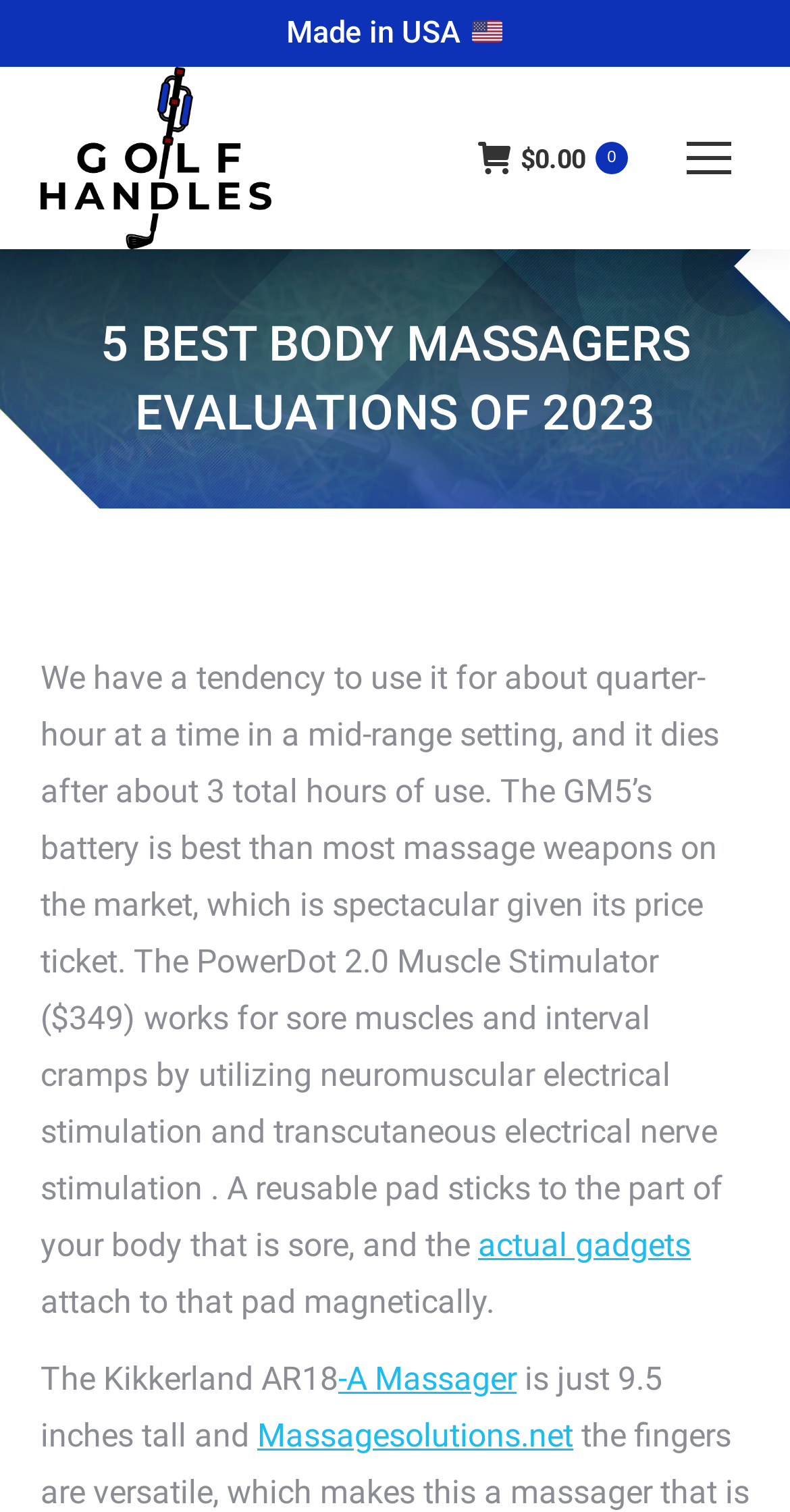Please extract and provide the main headline of the webpage.

5 BEST BODY MASSAGERS EVALUATIONS OF 2023